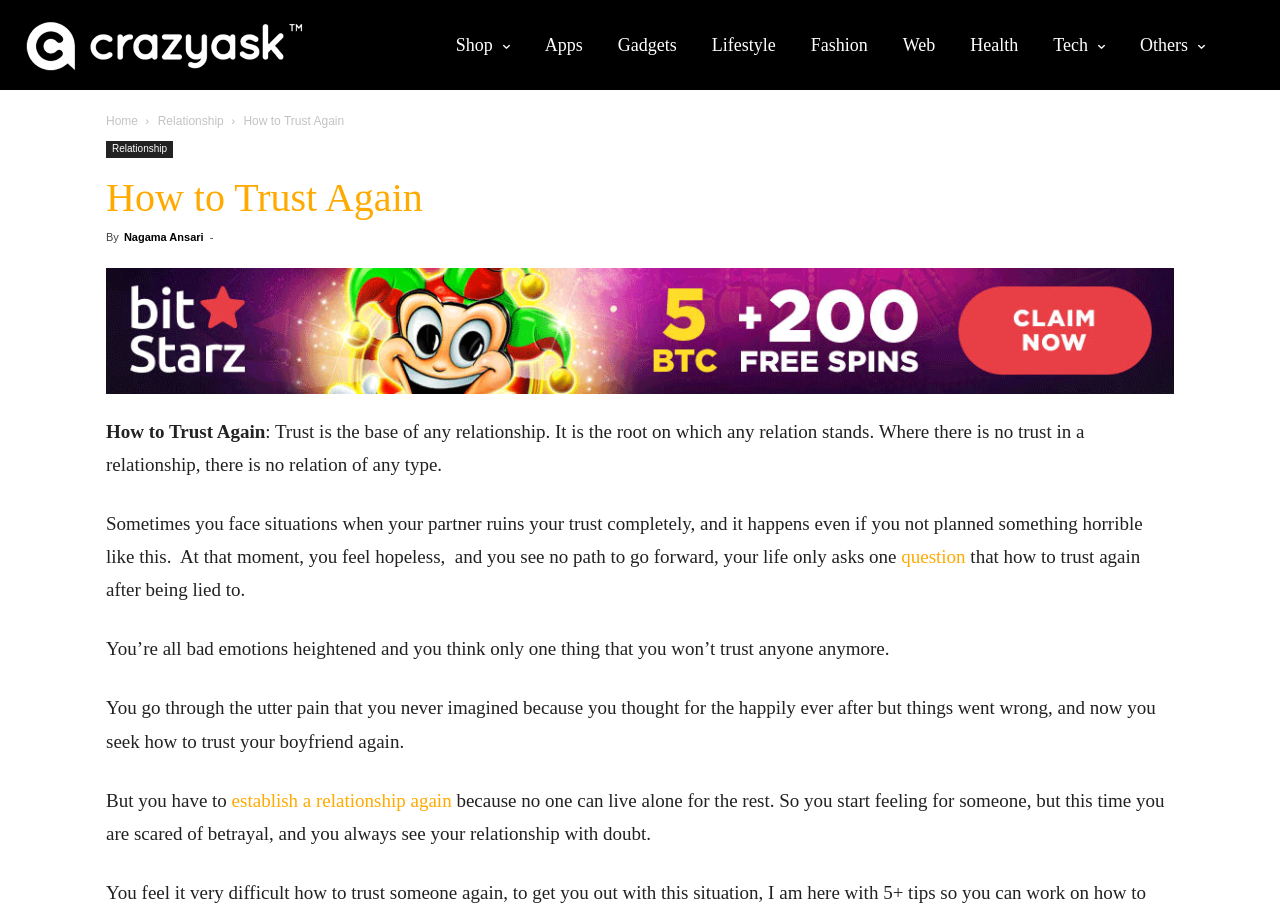Locate the bounding box coordinates of the element that needs to be clicked to carry out the instruction: "Explore the 'establish a relationship again' link". The coordinates should be given as four float numbers ranging from 0 to 1, i.e., [left, top, right, bottom].

[0.181, 0.869, 0.353, 0.892]